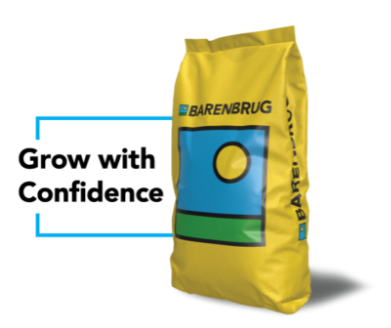What is the message conveyed by the phrase 'Grow with Confidence'?
Examine the image and provide an in-depth answer to the question.

The caption suggests that the phrase 'Grow with Confidence' is a motivational message that conveys a sense of assurance and strength in using Barenbrug's products, implying that the company's products are reliable and trustworthy.